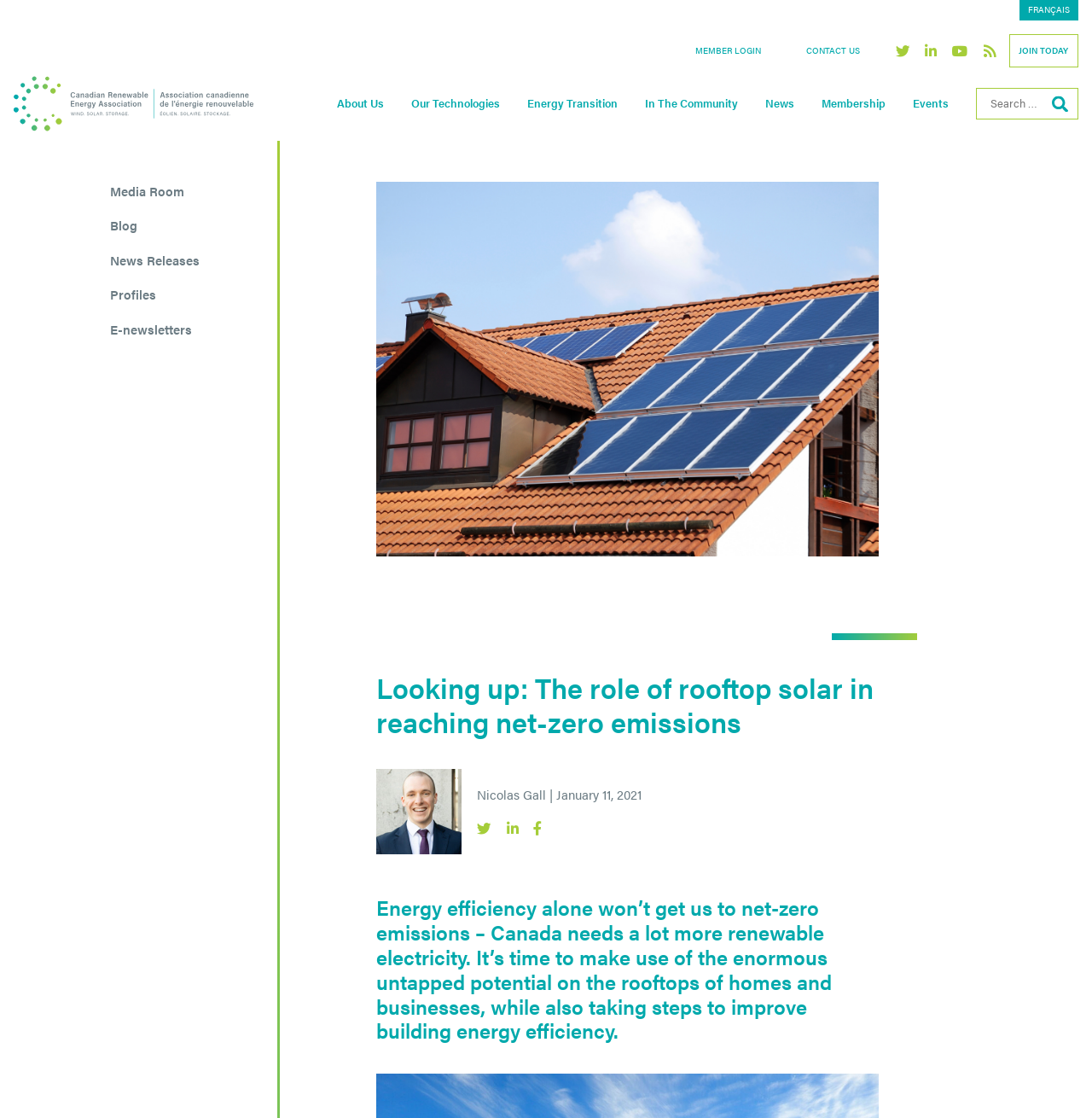What is the language of this webpage?
Examine the image and provide an in-depth answer to the question.

I inferred this from the text content of the webpage, which appears to be in English. There is also a 'FRANÇAIS' link at the top, suggesting that the webpage has a French version, but the current language is English.